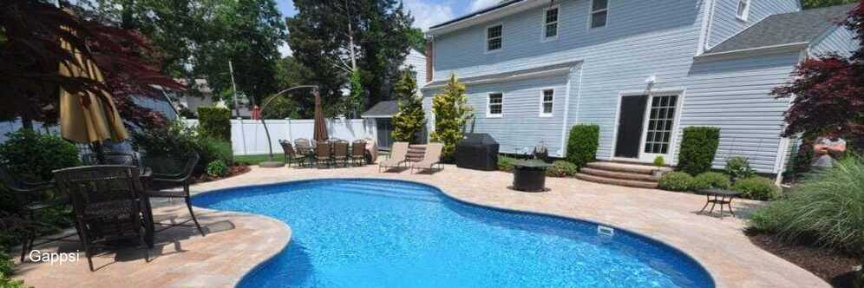Who designed and installed the outdoor living space?
Look at the image and answer the question with a single word or phrase.

Gappsi